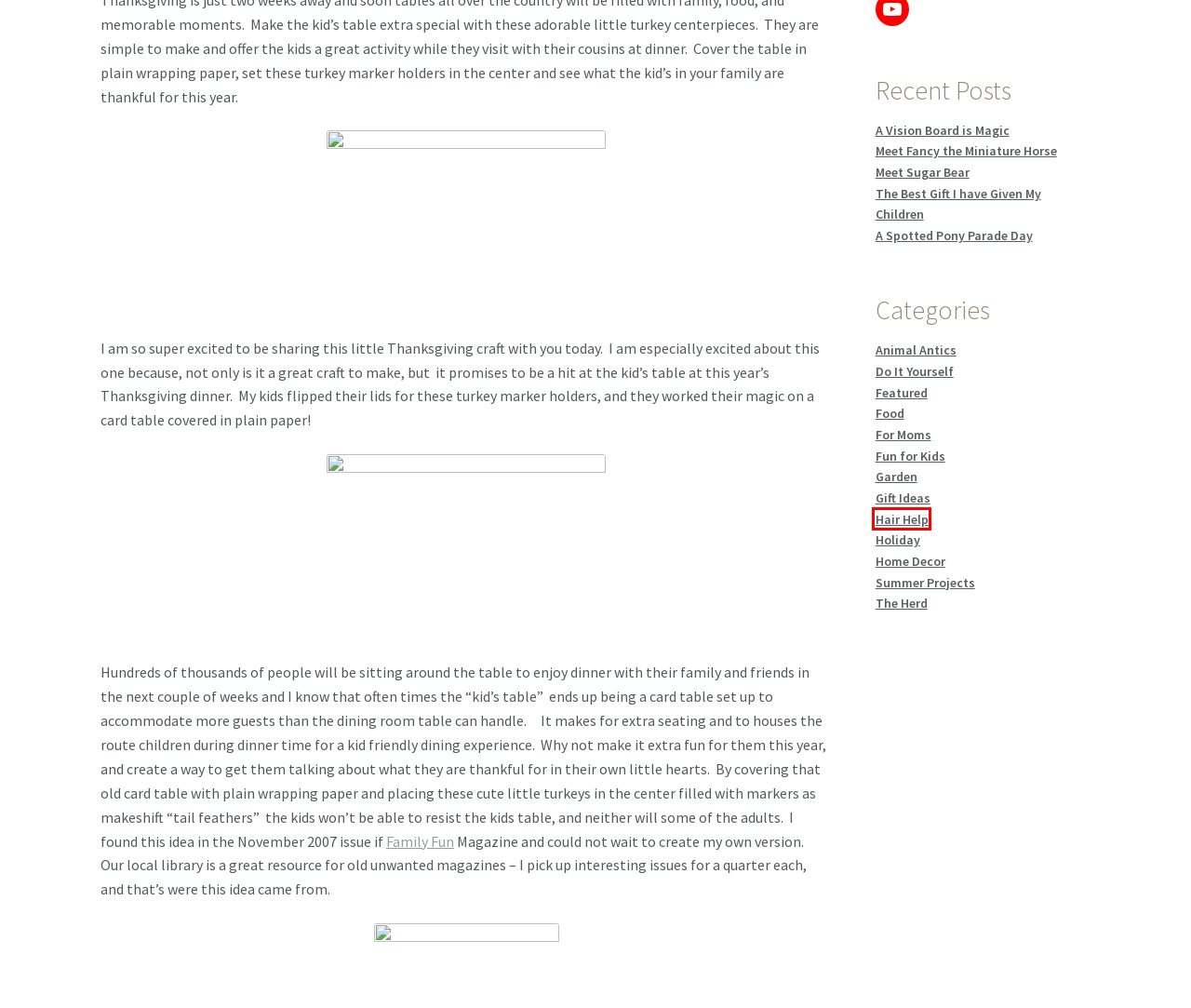Given a webpage screenshot with a red bounding box around a UI element, choose the webpage description that best matches the new webpage after clicking the element within the bounding box. Here are the candidates:
A. Summer Projects – A Spotted Pony
B. Garden – A Spotted Pony
C. Fun for Kids – A Spotted Pony
D. Hair Help – A Spotted Pony
E. Meet Fancy the Miniature Horse – A Spotted Pony
F. Home Decor – A Spotted Pony
G. Animal Antics – A Spotted Pony
H. Meet Sugar Bear – A Spotted Pony

D